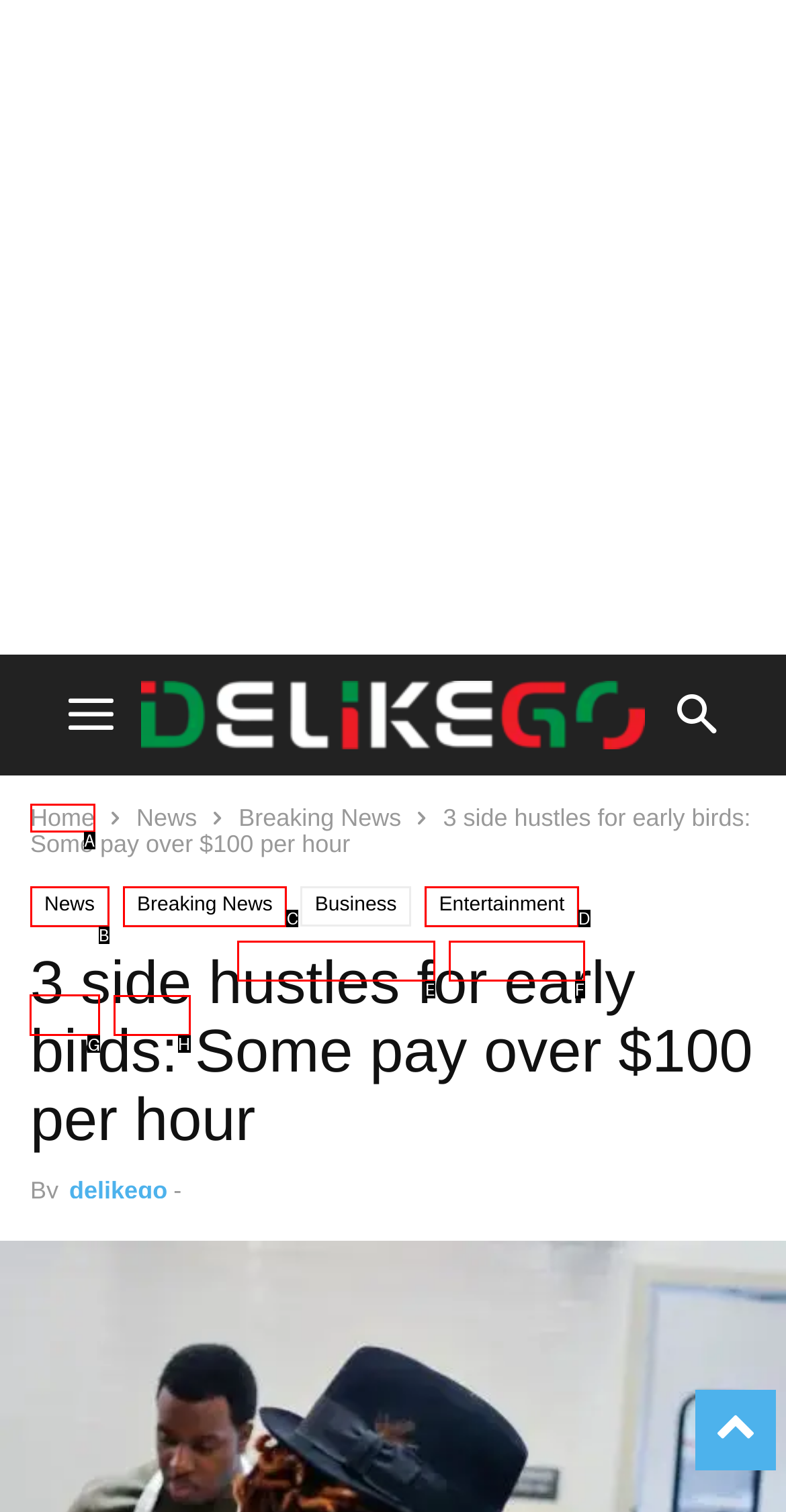Select the letter of the UI element that matches this task: go to the USA news page
Provide the answer as the letter of the correct choice.

G